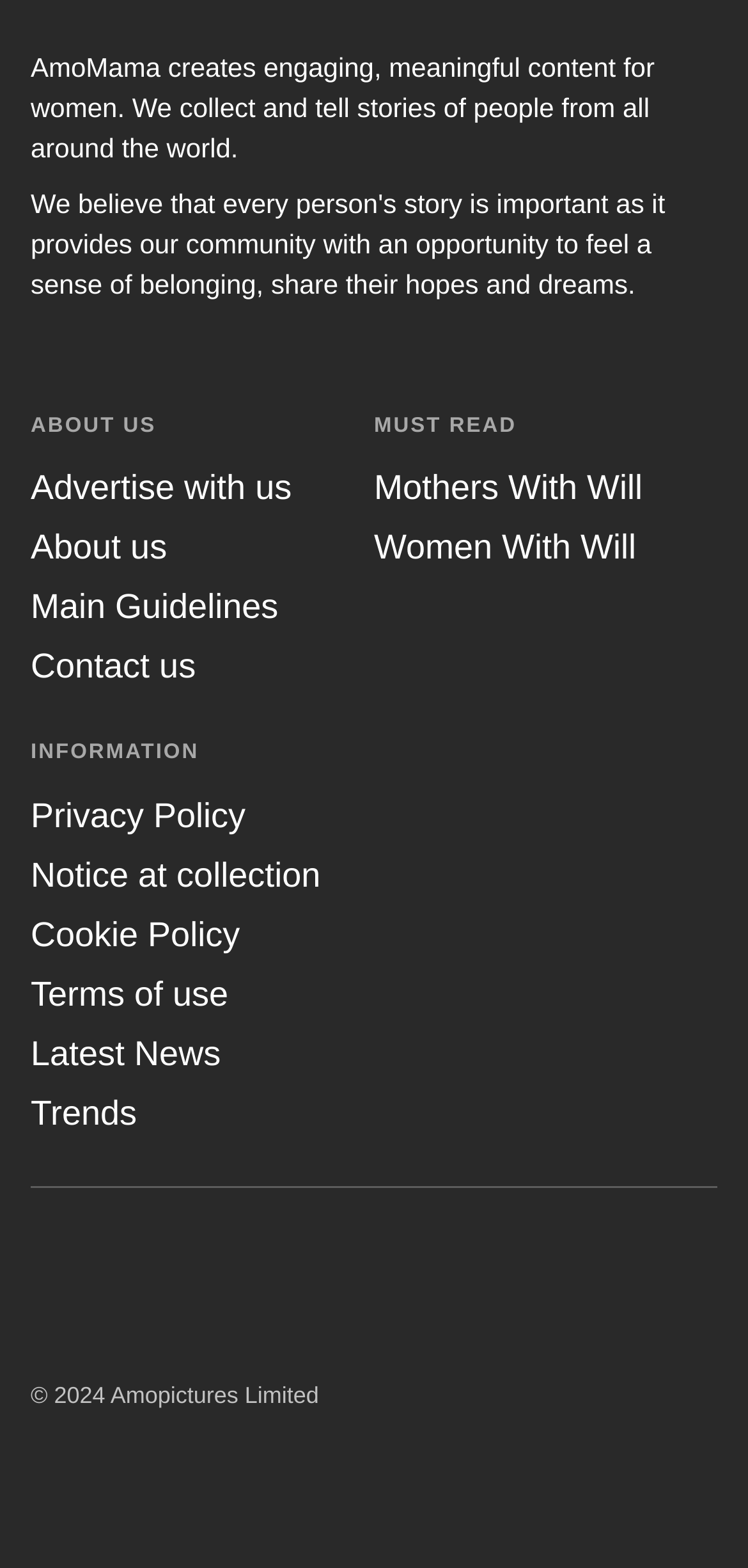What is the name of the website?
Based on the image, provide your answer in one word or phrase.

AmoMama